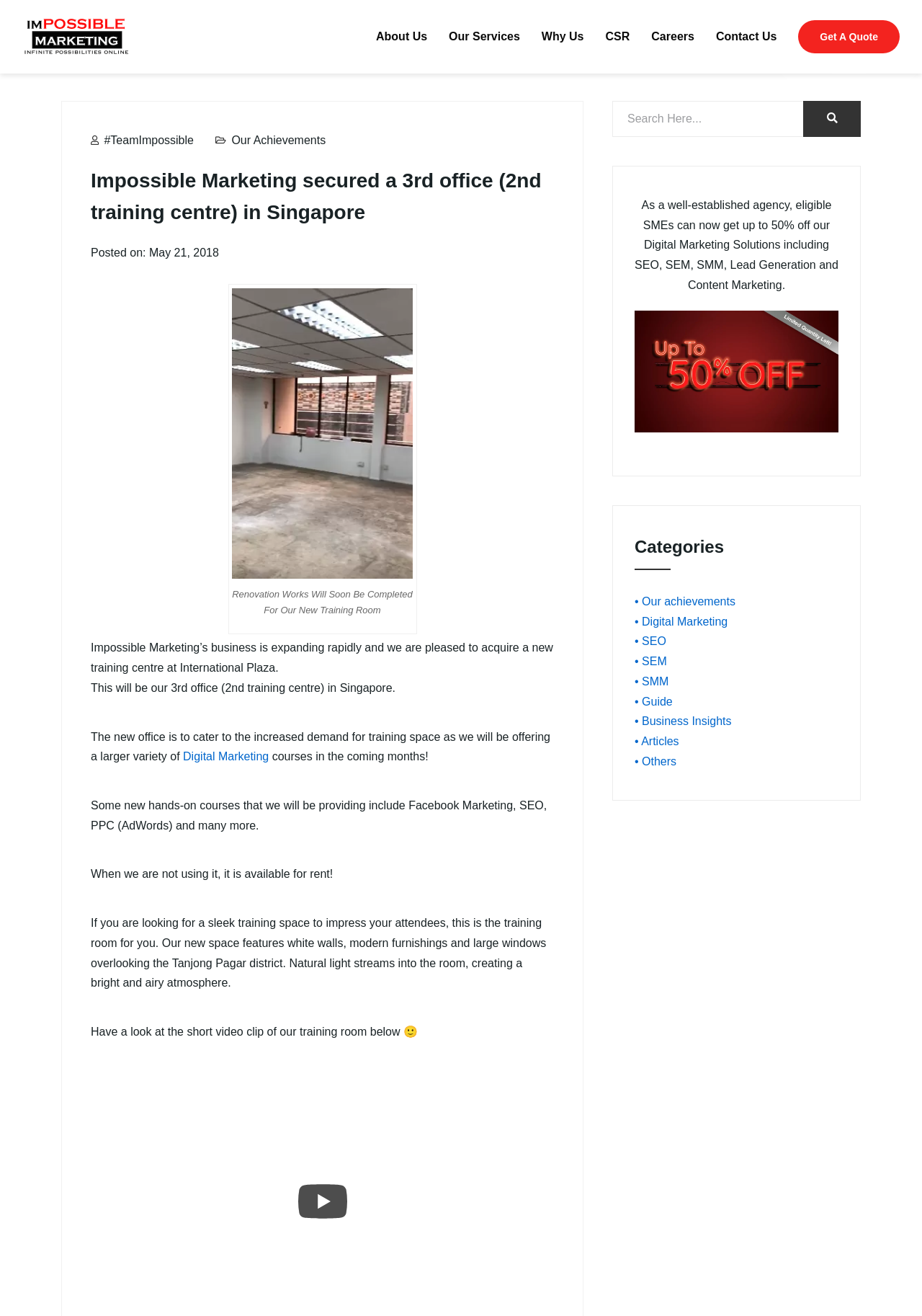Please locate the bounding box coordinates of the element that needs to be clicked to achieve the following instruction: "Learn more about Impossible Marketing's achievements". The coordinates should be four float numbers between 0 and 1, i.e., [left, top, right, bottom].

[0.251, 0.102, 0.353, 0.111]